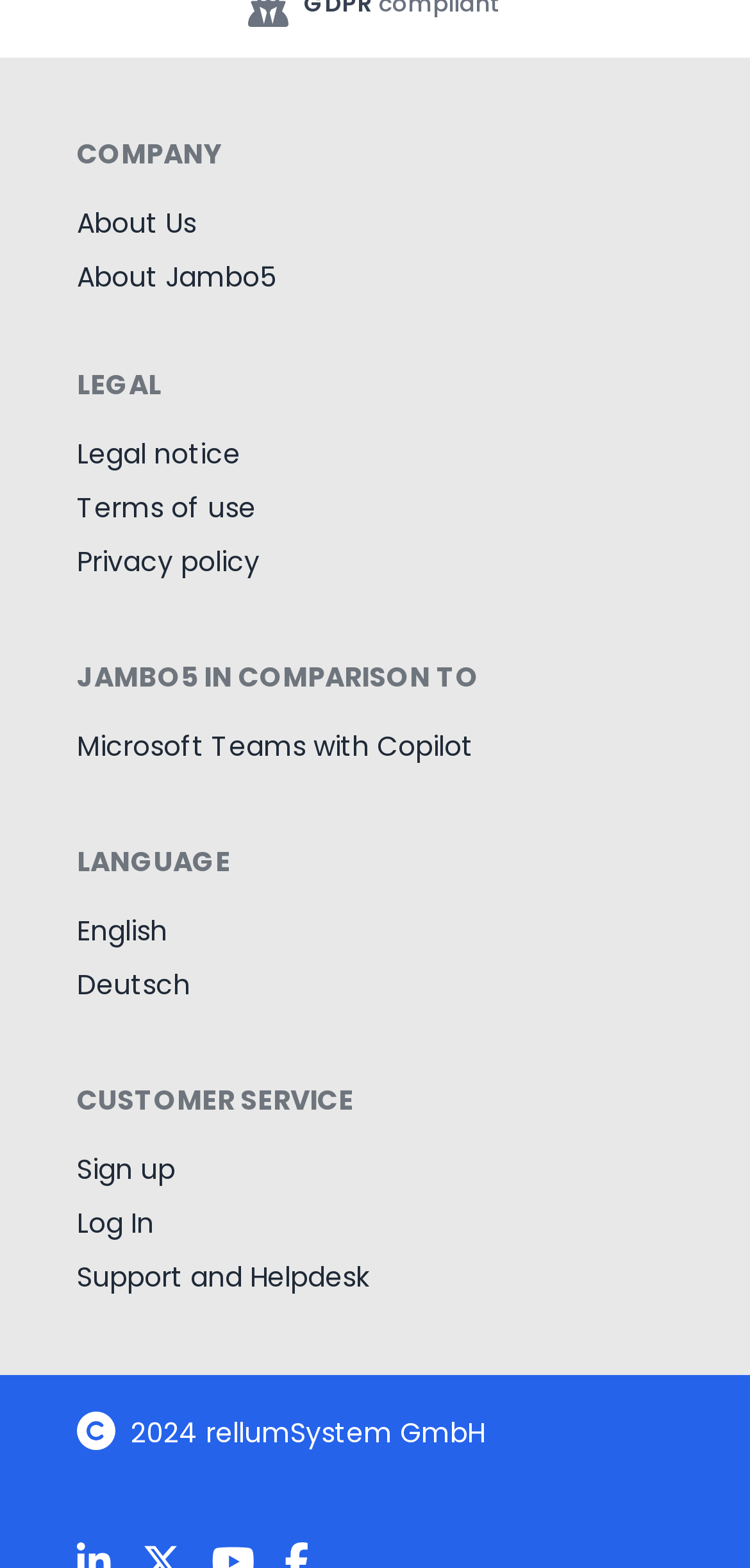Please specify the bounding box coordinates of the area that should be clicked to accomplish the following instruction: "View Legal notice". The coordinates should consist of four float numbers between 0 and 1, i.e., [left, top, right, bottom].

[0.103, 0.277, 0.321, 0.301]